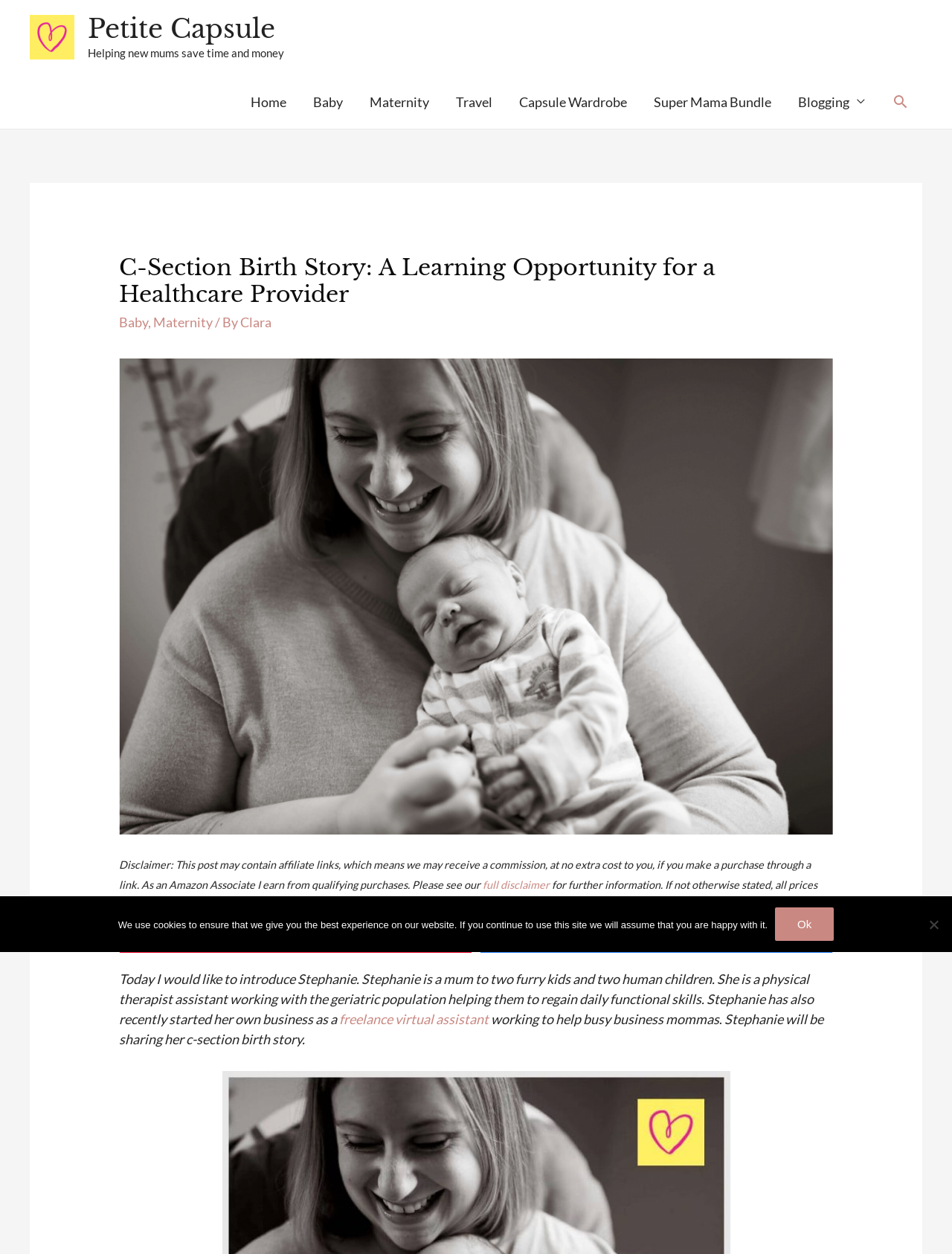What is Stephanie's profession?
Provide an in-depth and detailed answer to the question.

Stephanie's profession can be found in the text of the webpage, which says 'She is a physical therapist assistant working with the geriatric population helping them to regain daily functional skills'.